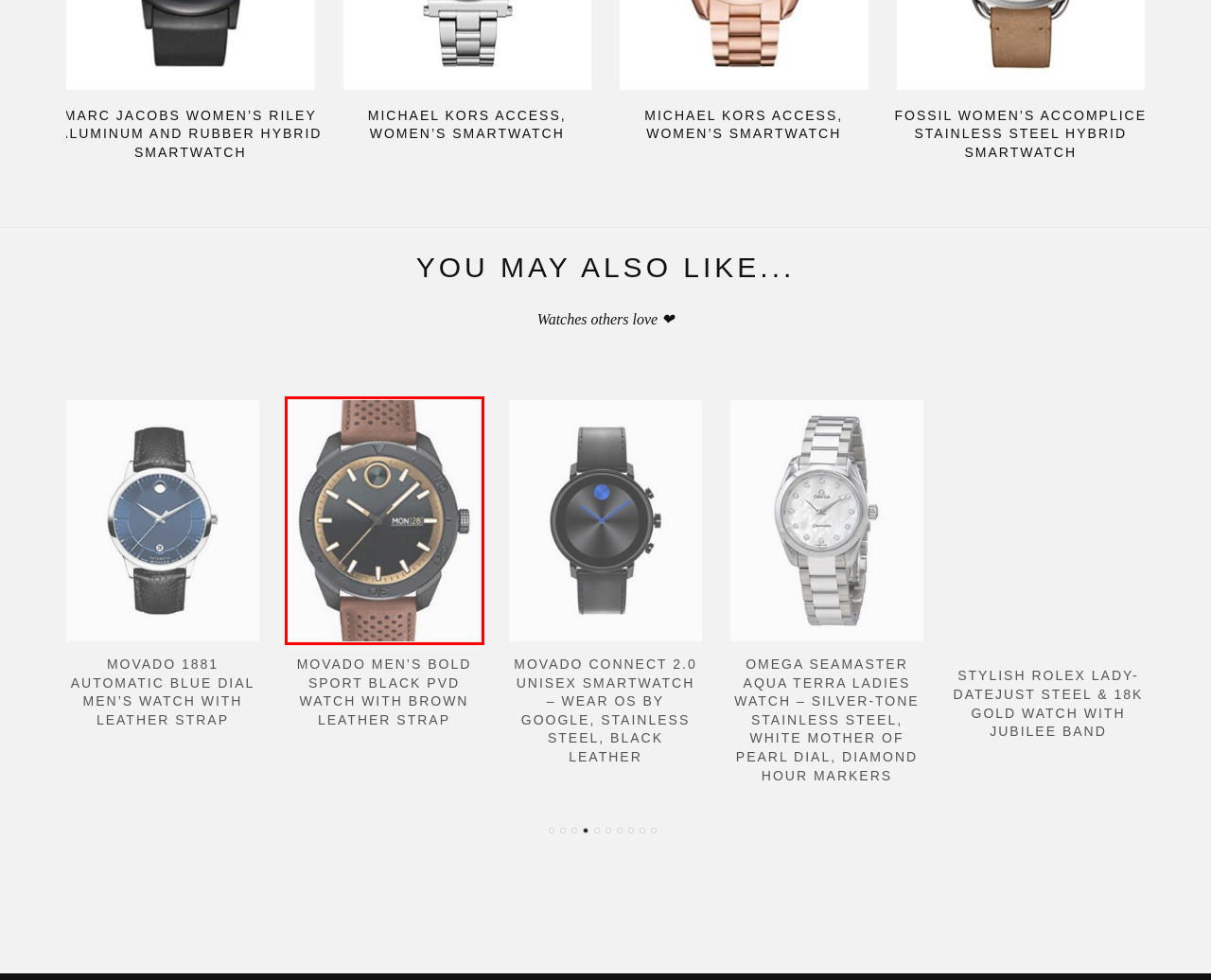Take a look at the provided webpage screenshot featuring a red bounding box around an element. Select the most appropriate webpage description for the page that loads after clicking on the element inside the red bounding box. Here are the candidates:
A. Stainless Steel Diamond Ladies Watch with Mother of Pearl Dial - Tag Heuer Carrera Discount
B. Cartier Tortu Silver Dial 18K Yellow Gold Watch Discount
C. Stay Ahead of the Game with Our Smartwatch Sale at CloutWatches.com
D. Movado 1881 Automatic Blue Dial Men's Watch with Leather Strap Discount
E. Women's Watches GUOU Fashion Ladies Wrist Watches Bracelet Luxury Watch Discount
F. Movado Men's BOLD Sport Black PVD Watch with Brown Leather Strap Discount
G. CloutClothes.com To Get Your Clout Up: Huge Discounts on Trendy Clothes!
H. Mens Watches Analog Quartz Gold Black Silicone Strap Big Dial Wrist Watch Discount

B